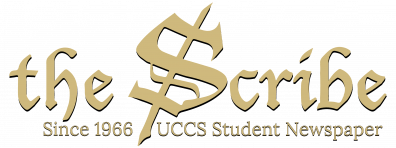What color is the logo presented in?
Please provide a comprehensive and detailed answer to the question.

The color of the logo can be identified by reading the description, which states that the overall design is presented in a sophisticated gold color against a white background, reflecting the publication's commitment to quality and professionalism in reporting.